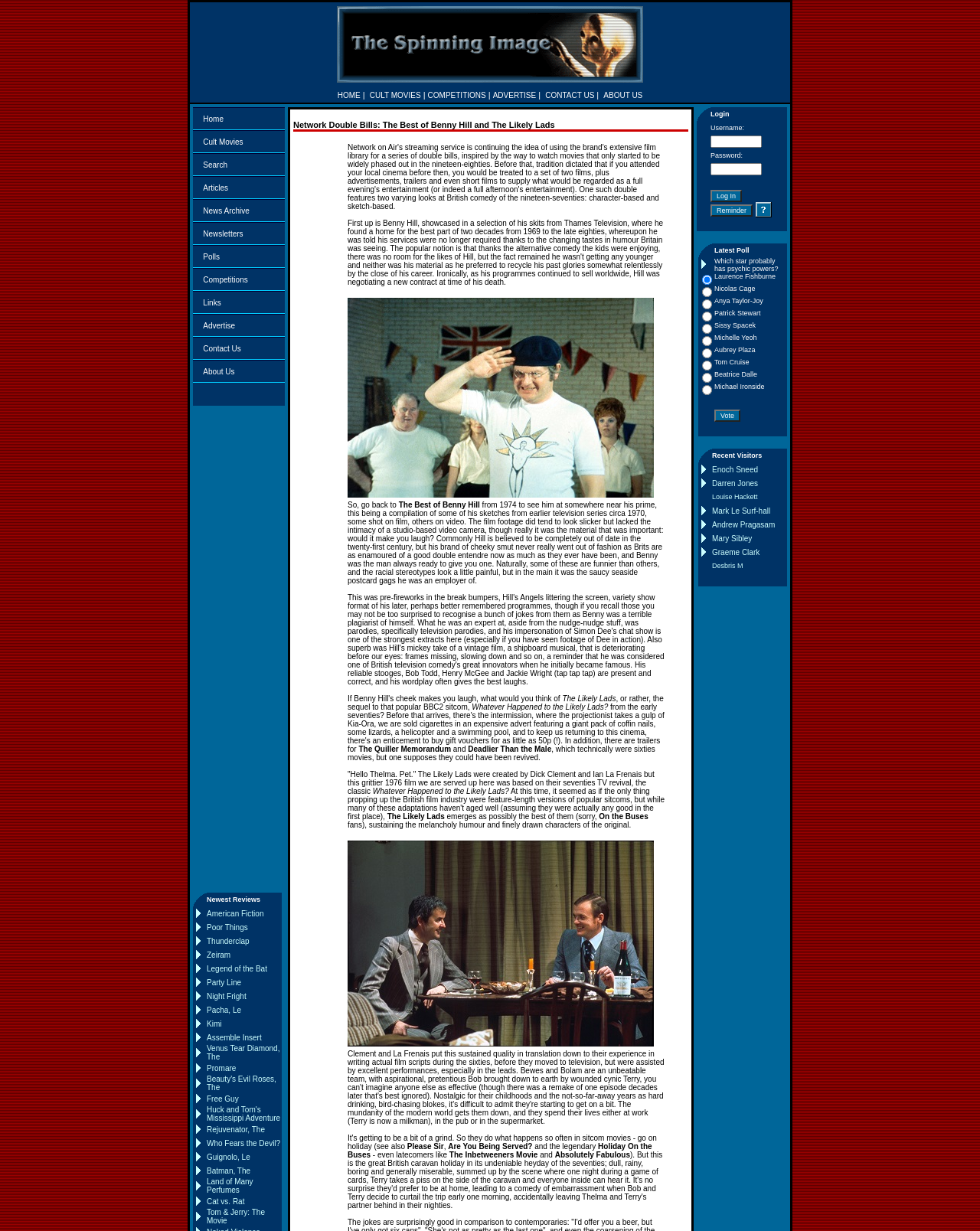What is the name of the first menu item?
Answer the question with as much detail as you can, using the image as a reference.

I found the answer by looking at the top navigation menu, which is located in the first row of the webpage. The first menu item is a link with the text 'Return to Homepage'.